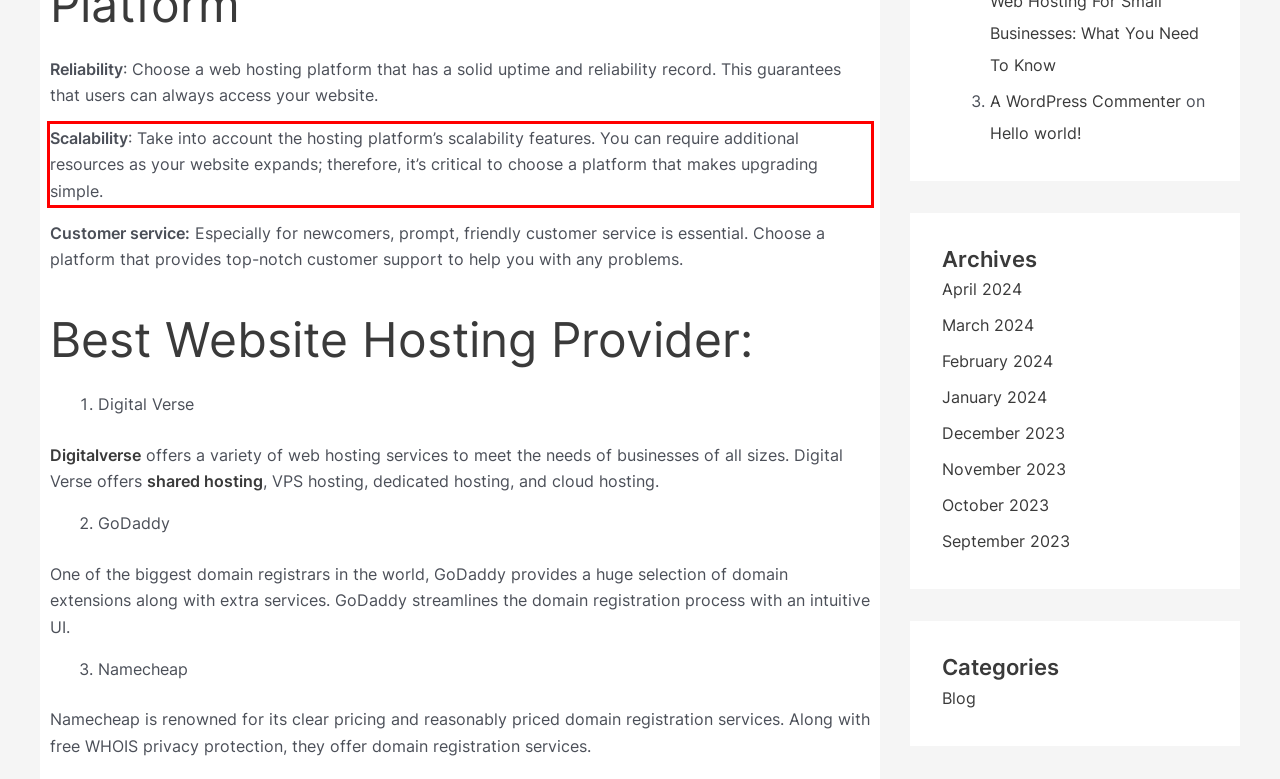You are provided with a screenshot of a webpage containing a red bounding box. Please extract the text enclosed by this red bounding box.

Scalability: Take into account the hosting platform’s scalability features. You can require additional resources as your website expands; therefore, it’s critical to choose a platform that makes upgrading simple.